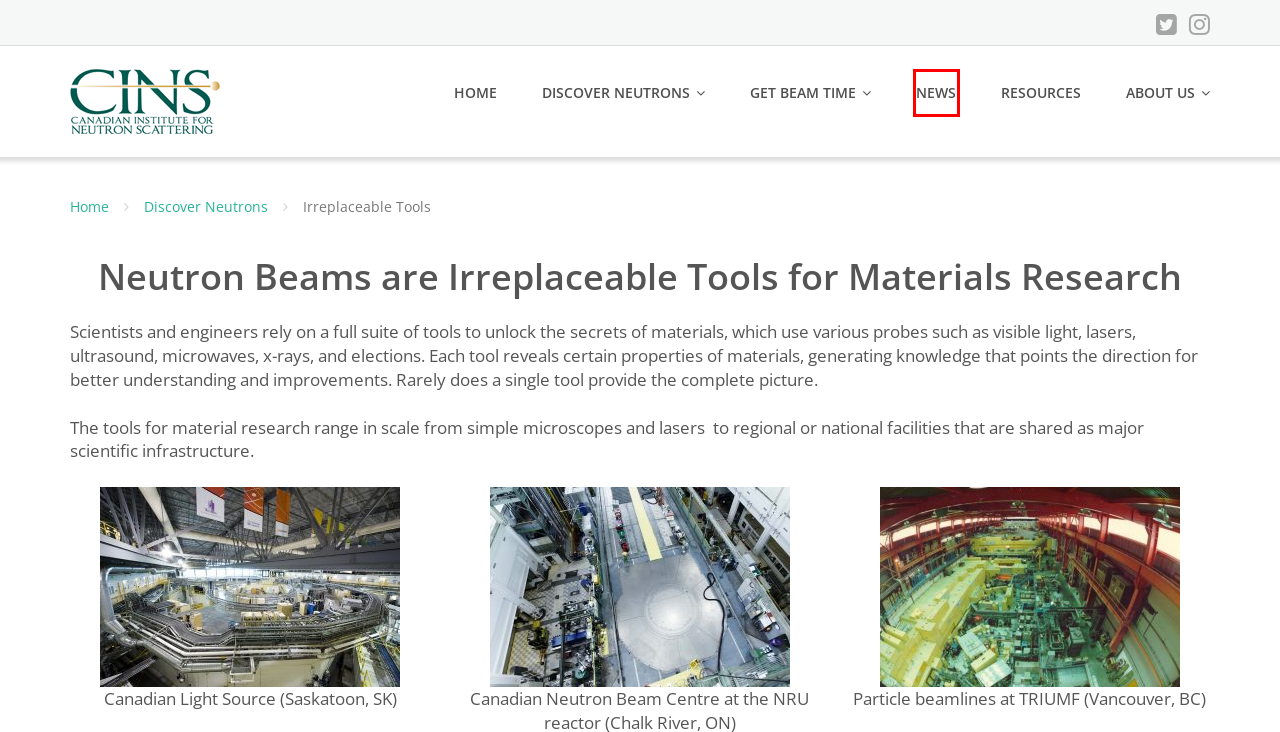Evaluate the webpage screenshot and identify the element within the red bounding box. Select the webpage description that best fits the new webpage after clicking the highlighted element. Here are the candidates:
A. Getting Beam Time – Canadian Institute for Neutron Scattering
B. Blog Tool, Publishing Platform, and CMS – WordPress.org
C. Brockhouse and the Nobel Prize – Canadian Institute for Neutron Scattering
D. Free and Premium WordPress Plugins & Themes - MotoPress
E. Canadian Institute for Neutron Scattering – Discover materials research
F. Discover Neutrons – Canadian Institute for Neutron Scattering
G. News – Canadian Institute for Neutron Scattering
H. Canadian Facilties – Canadian Institute for Neutron Scattering

G